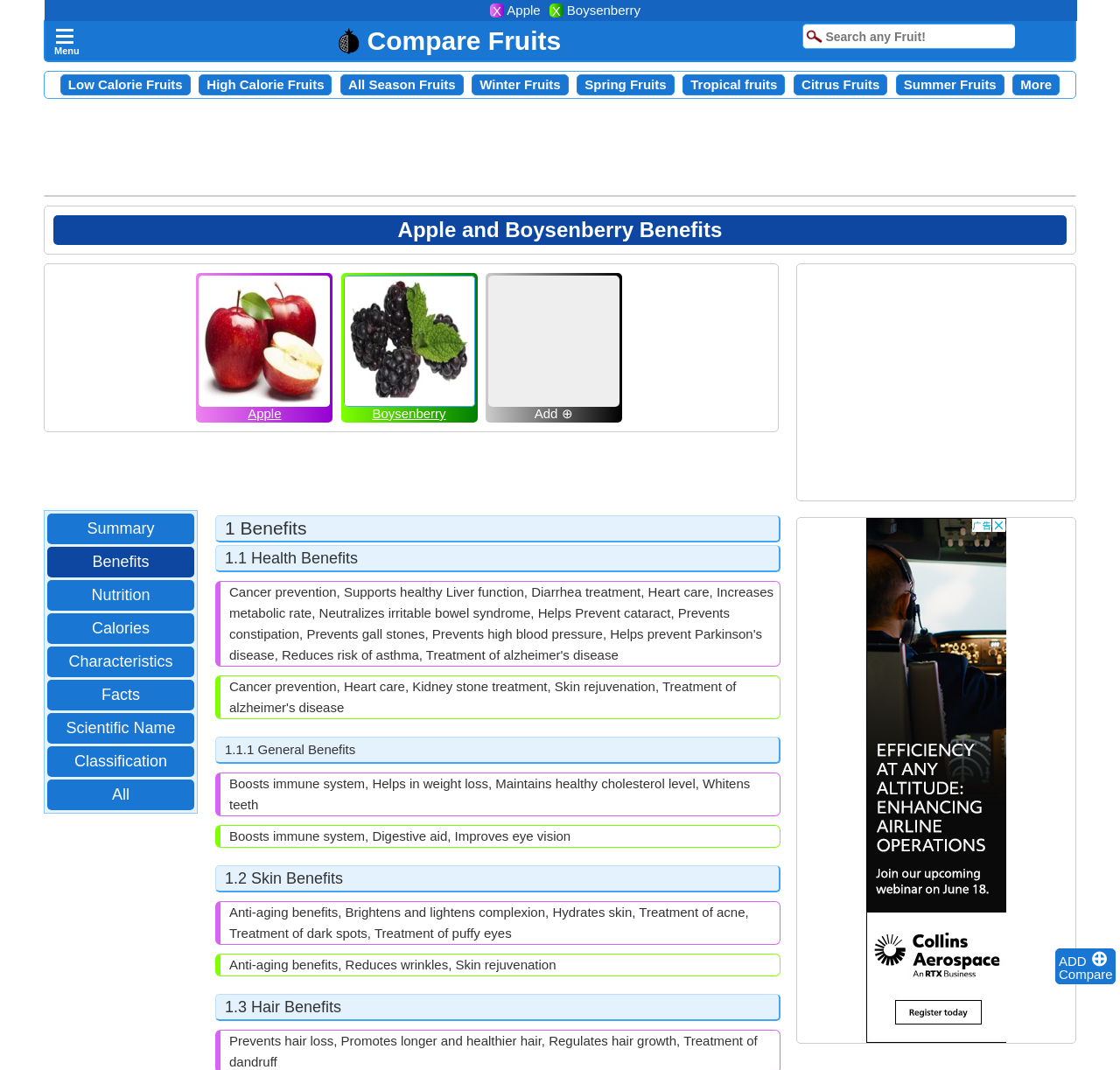Identify the bounding box coordinates of the region that needs to be clicked to carry out this instruction: "Learn about Apple benefits". Provide these coordinates as four float numbers ranging from 0 to 1, i.e., [left, top, right, bottom].

[0.221, 0.375, 0.251, 0.393]